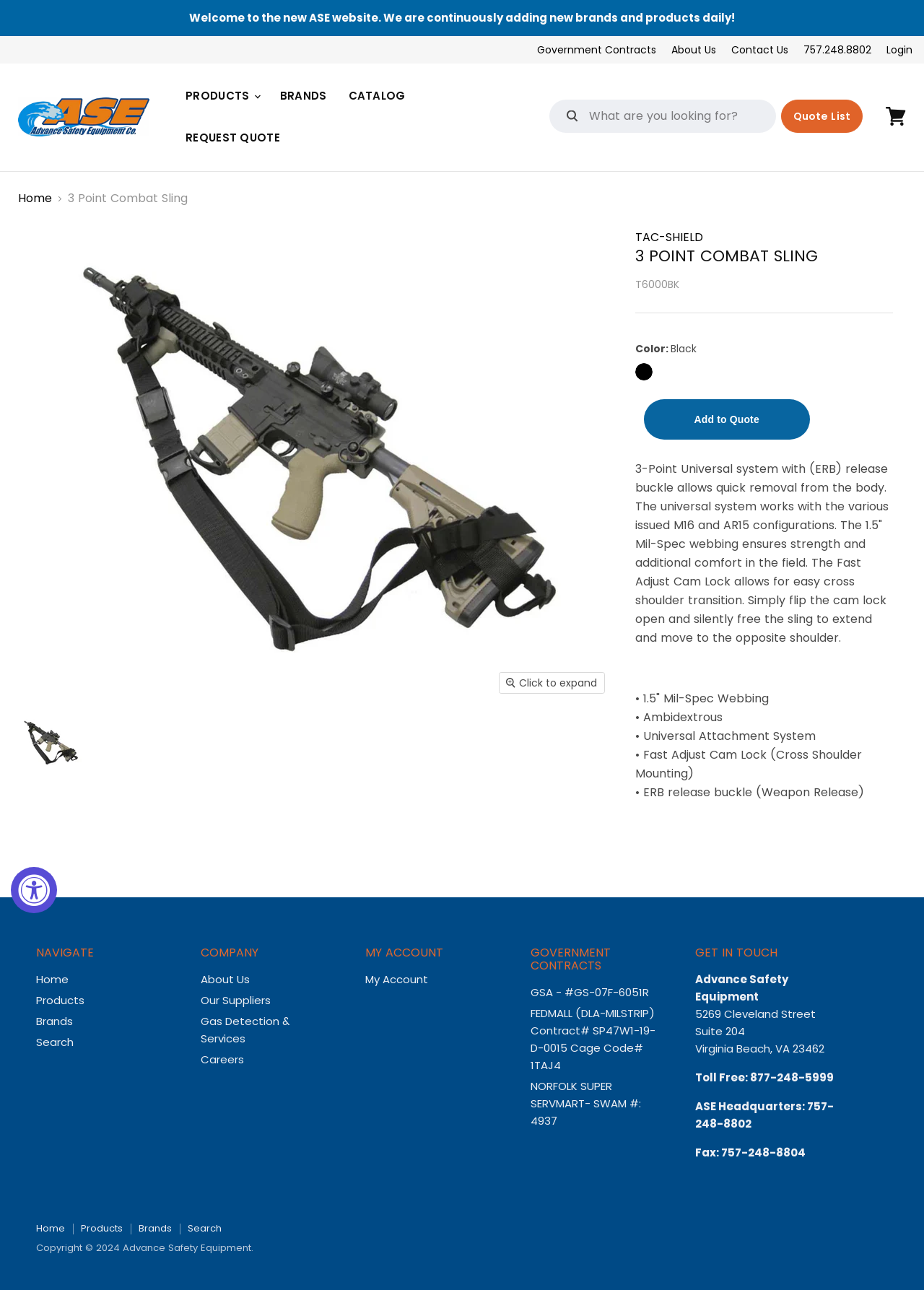Provide a short answer to the following question with just one word or phrase: What is the purpose of the Fast Adjust Cam Lock?

Cross Shoulder Mounting